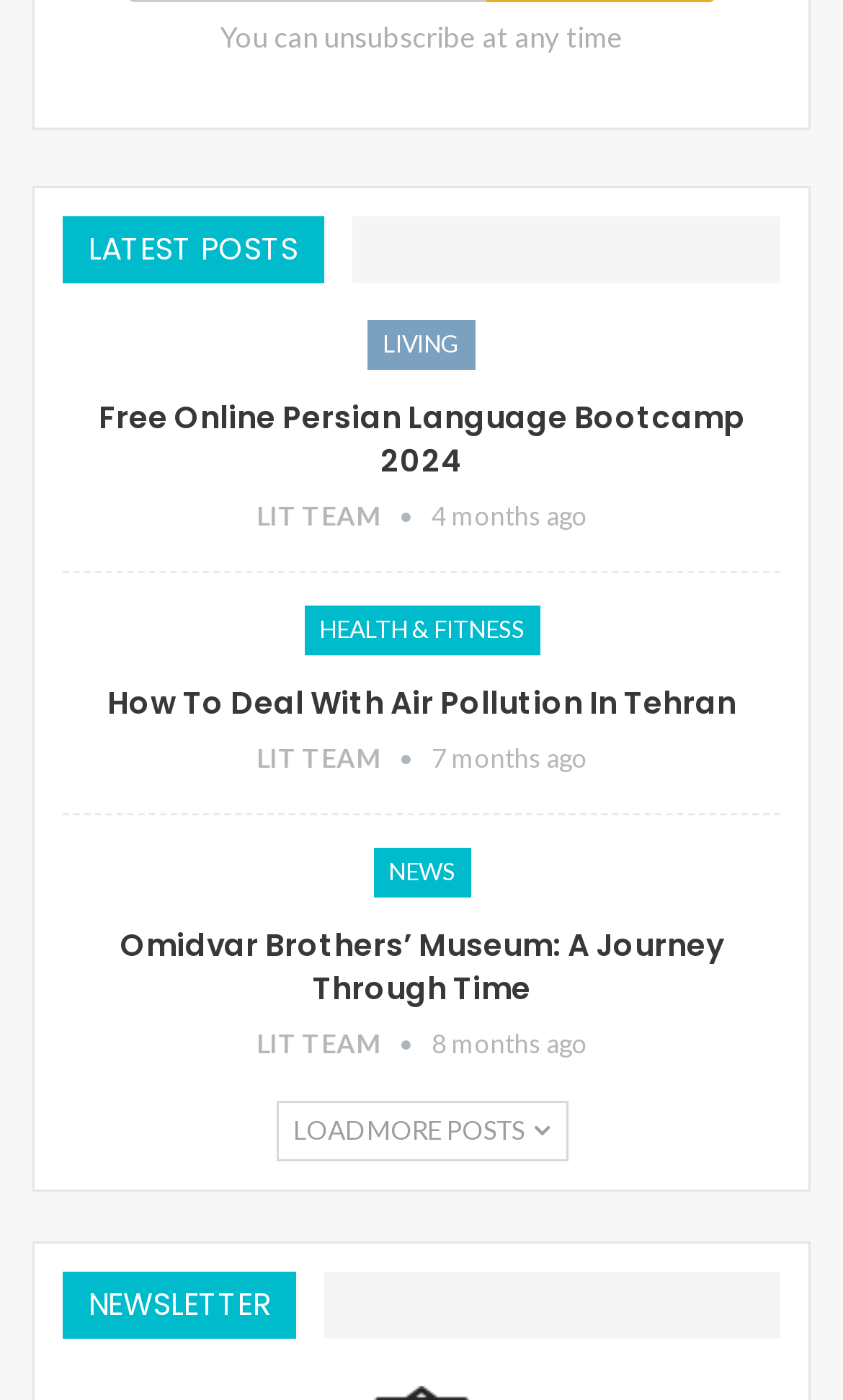Respond to the question with just a single word or phrase: 
How many categories are listed?

3